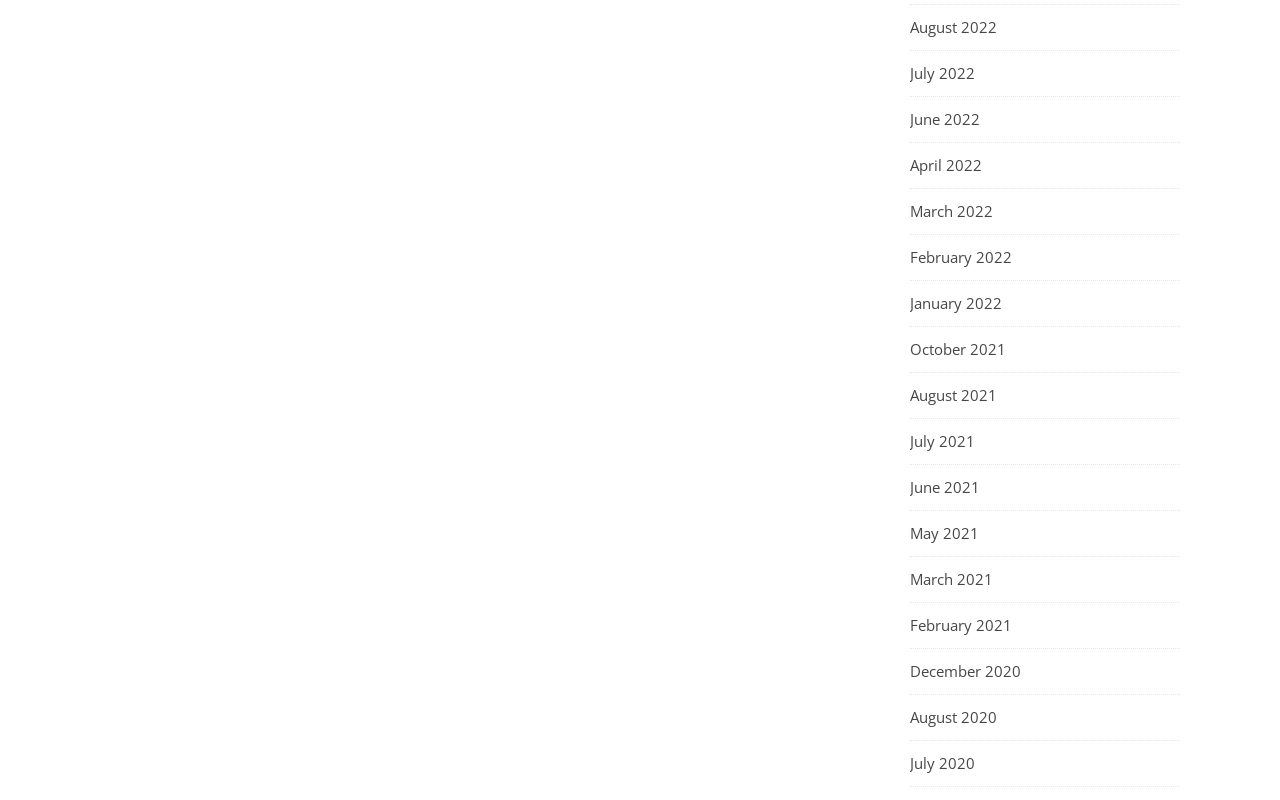Find the bounding box coordinates for the area that should be clicked to accomplish the instruction: "check August 2020".

[0.711, 0.869, 0.779, 0.925]